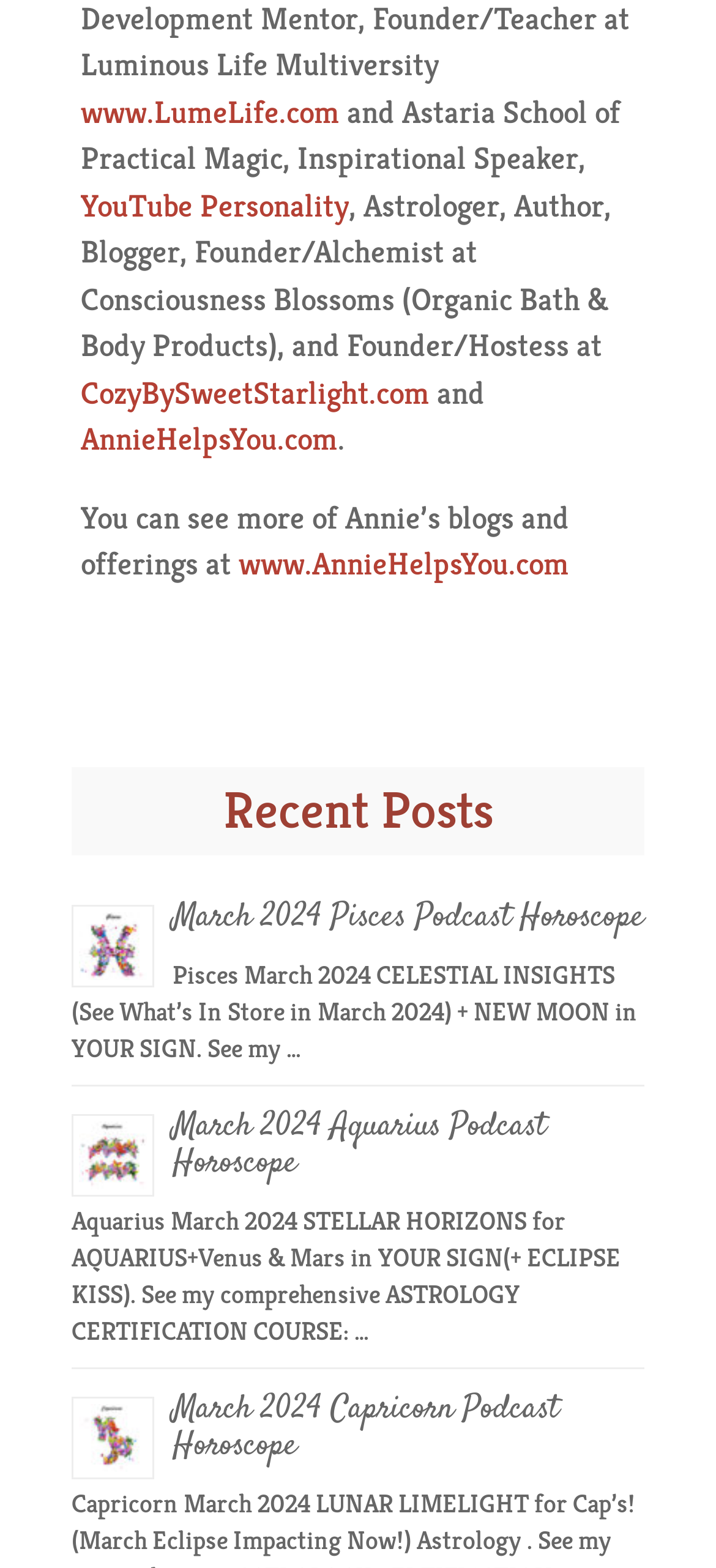Can you find the bounding box coordinates for the element that needs to be clicked to execute this instruction: "check out YouTube Personality"? The coordinates should be given as four float numbers between 0 and 1, i.e., [left, top, right, bottom].

[0.113, 0.118, 0.487, 0.144]